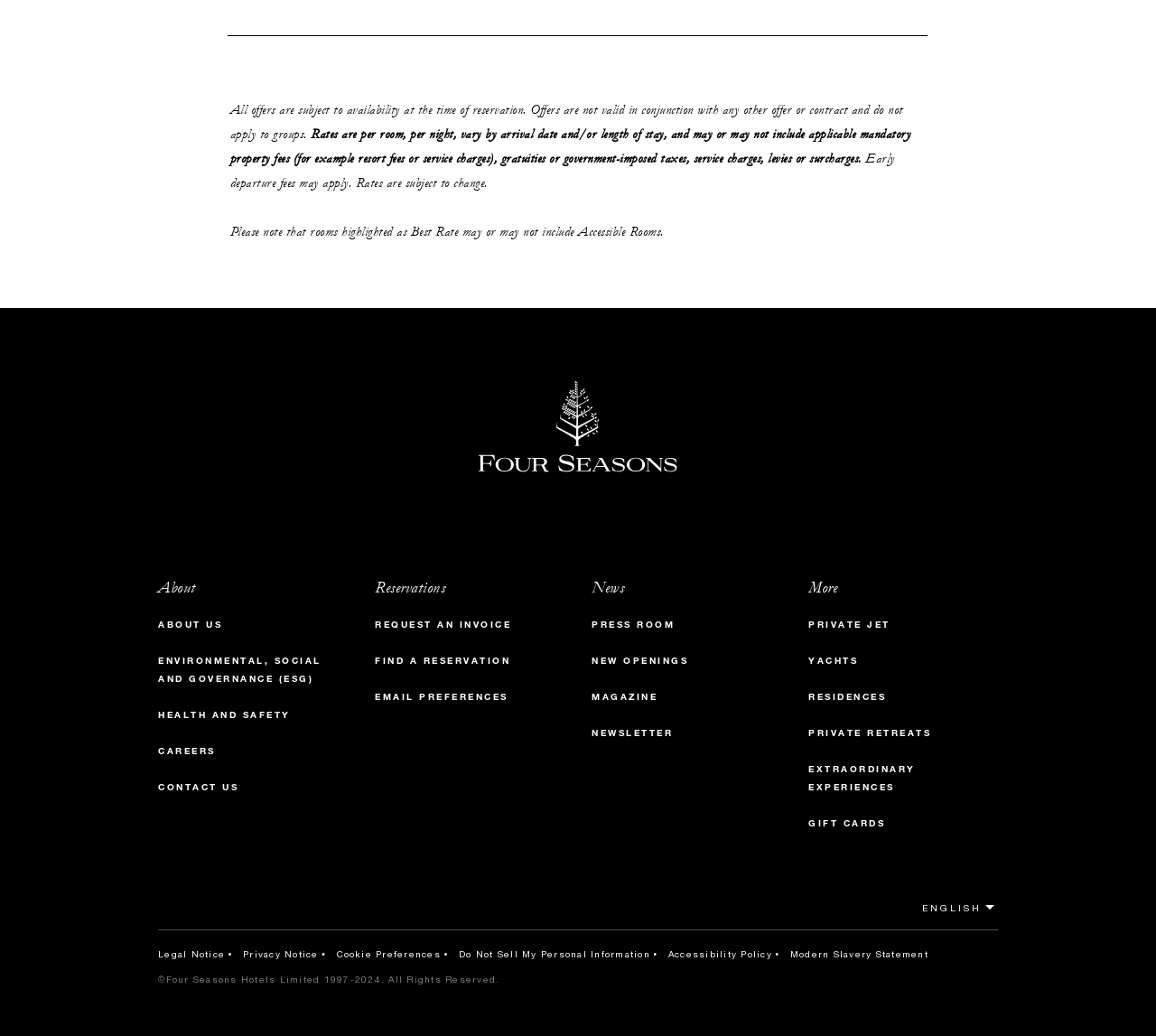What is the purpose of the 'Reservations' section?
Give a one-word or short-phrase answer derived from the screenshot.

To manage reservations